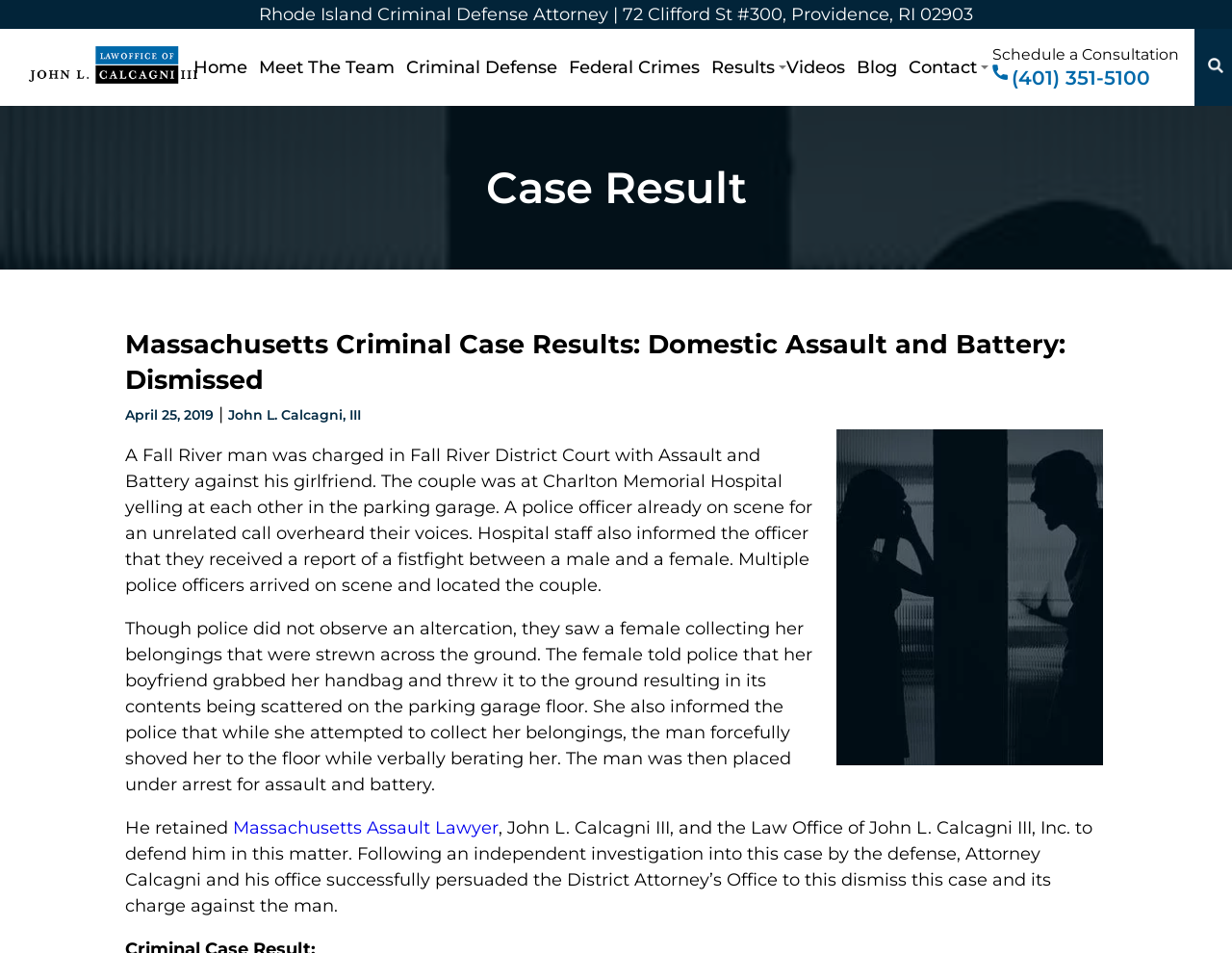Indicate the bounding box coordinates of the clickable region to achieve the following instruction: "View the lawyer's blog."

[0.695, 0.06, 0.728, 0.082]